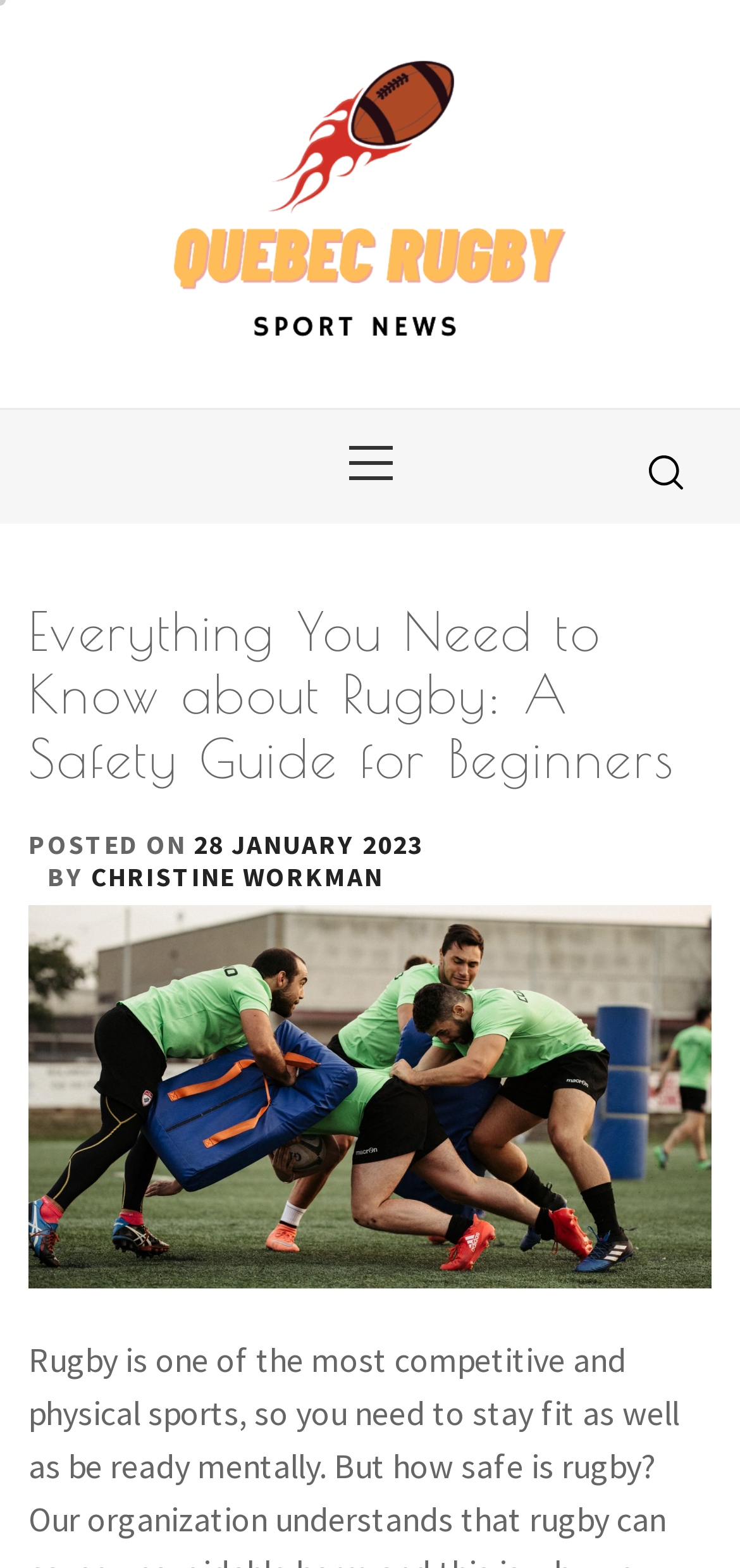Please provide a one-word or short phrase answer to the question:
Who is the author of the post?

CHRISTINE WORKMAN